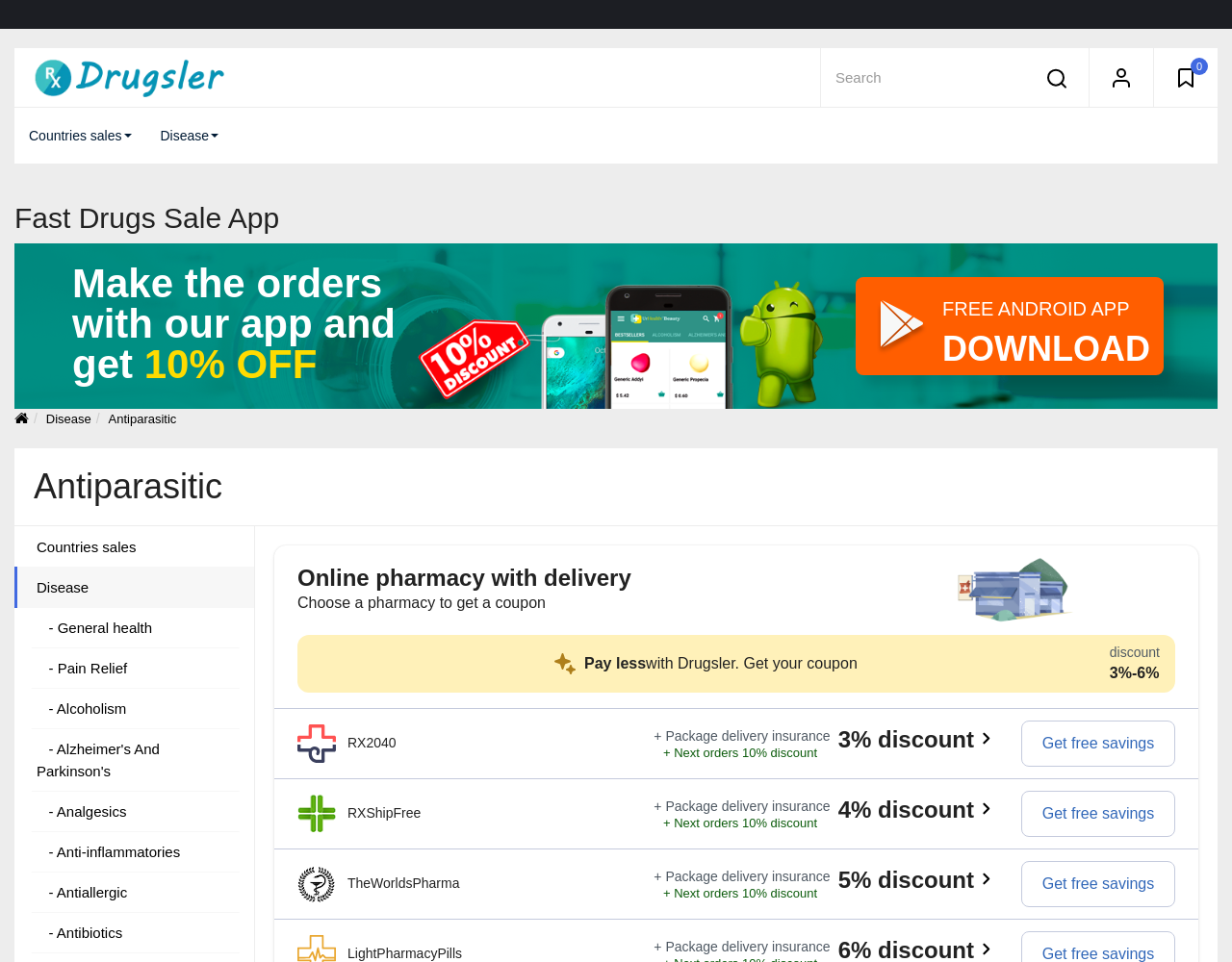Could you highlight the region that needs to be clicked to execute the instruction: "Download the Android app"?

[0.695, 0.288, 0.945, 0.39]